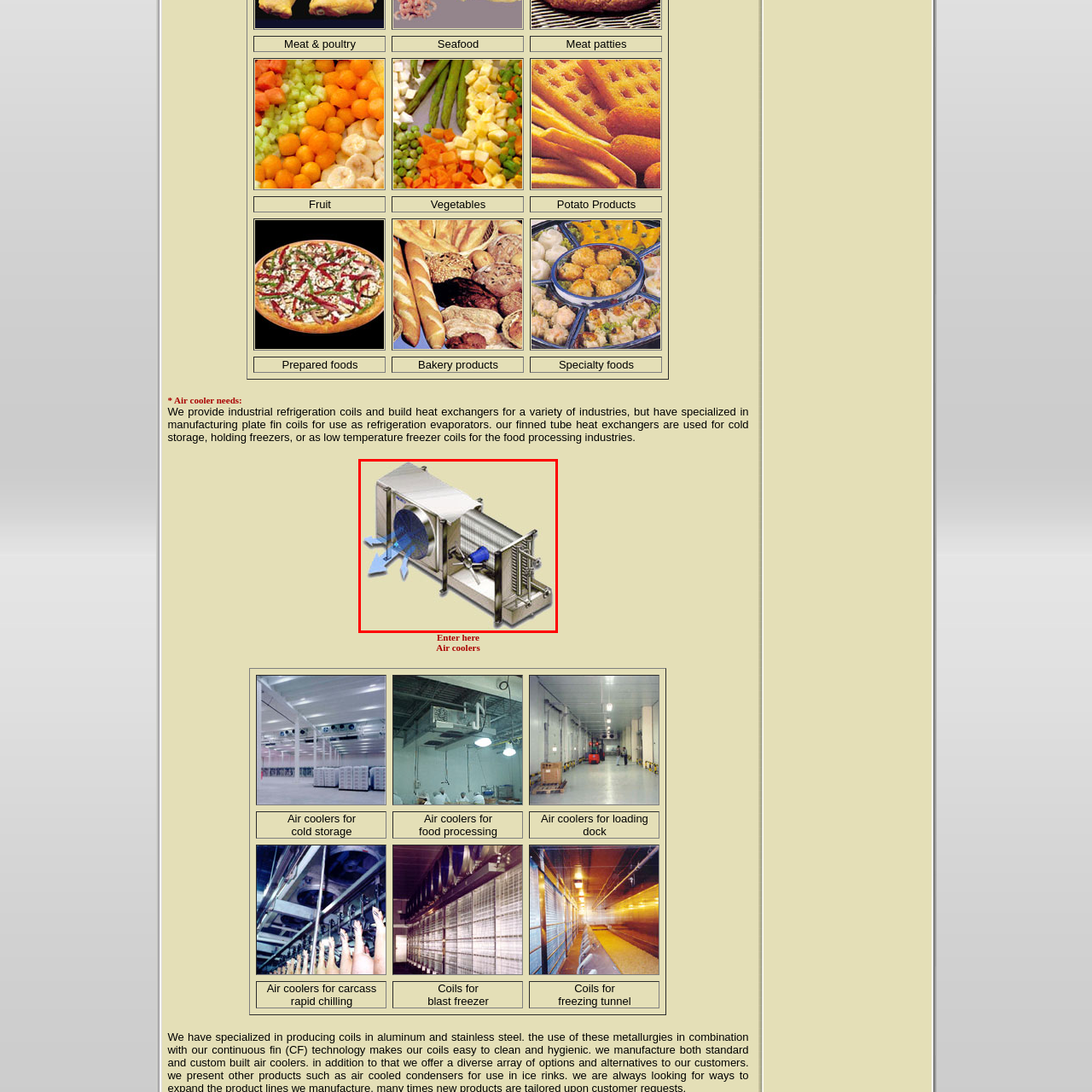Analyze the content inside the red-marked area, What enhances thermal efficiency in the heat exchangers? Answer using only one word or a concise phrase.

Metallic fins